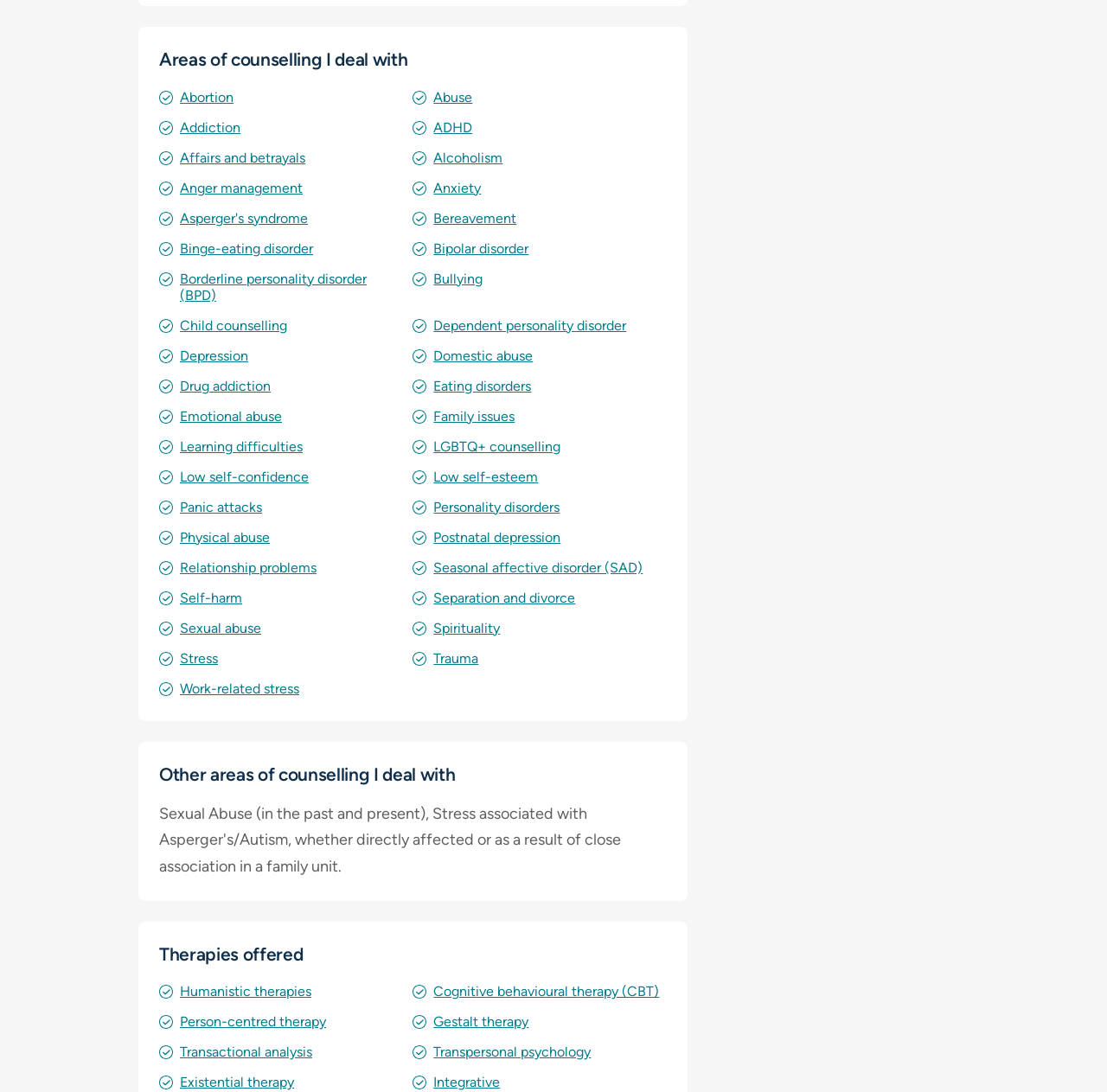Please find the bounding box coordinates of the section that needs to be clicked to achieve this instruction: "Click on 'Abortion' link".

[0.162, 0.081, 0.211, 0.096]